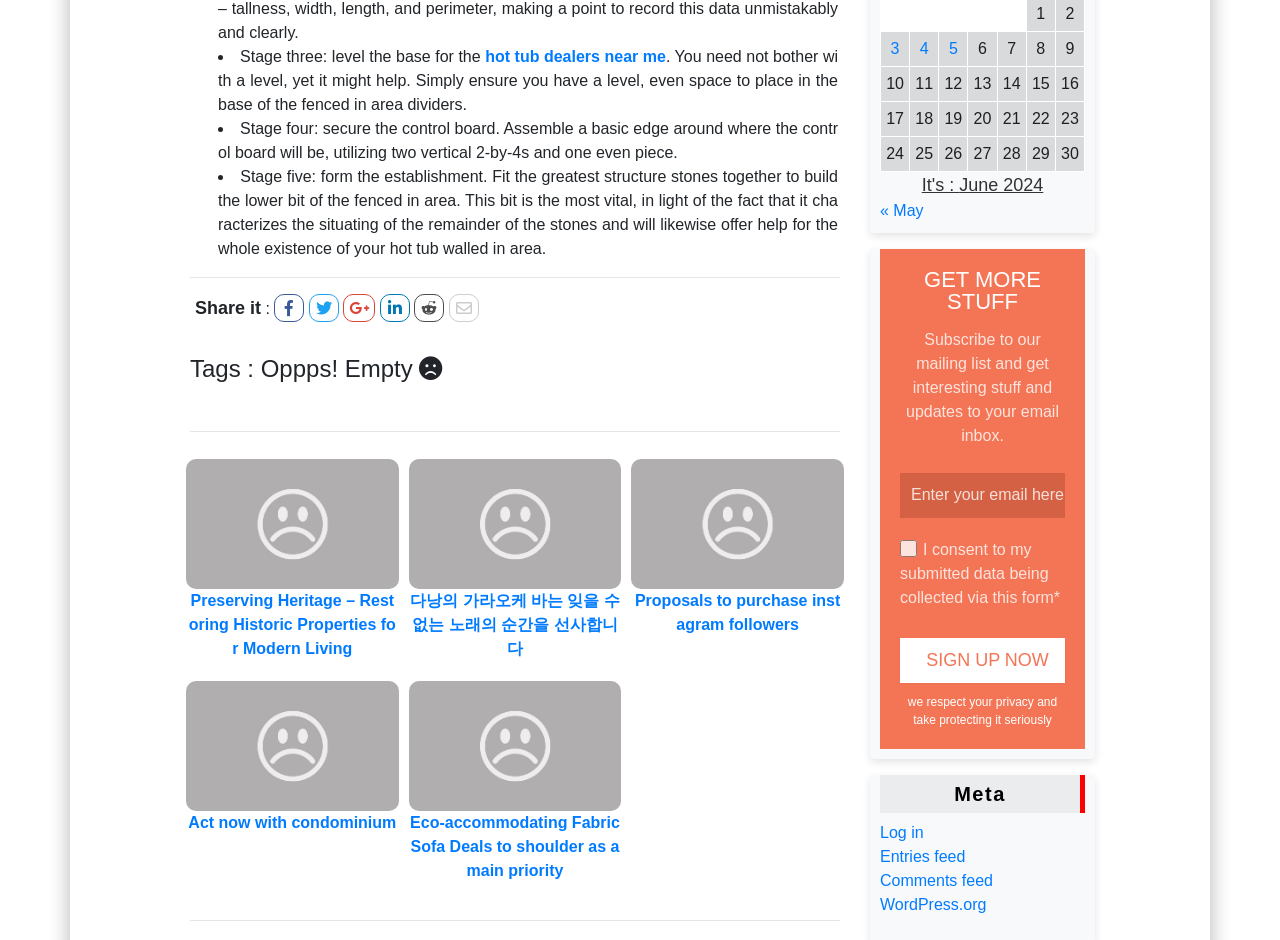Find the coordinates for the bounding box of the element with this description: "hot tub dealers near me".

[0.379, 0.051, 0.52, 0.069]